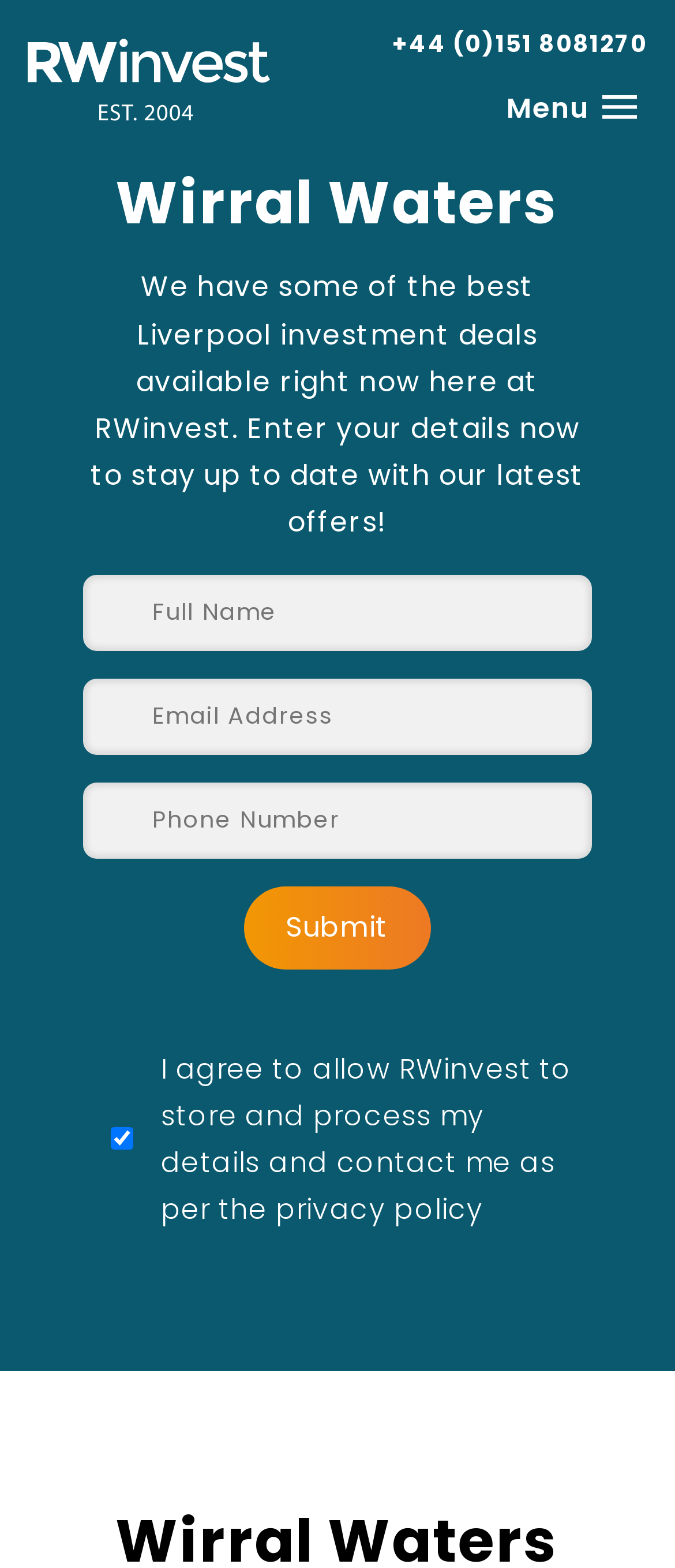Specify the bounding box coordinates of the area to click in order to follow the given instruction: "Call the phone number."

[0.581, 0.021, 0.959, 0.036]